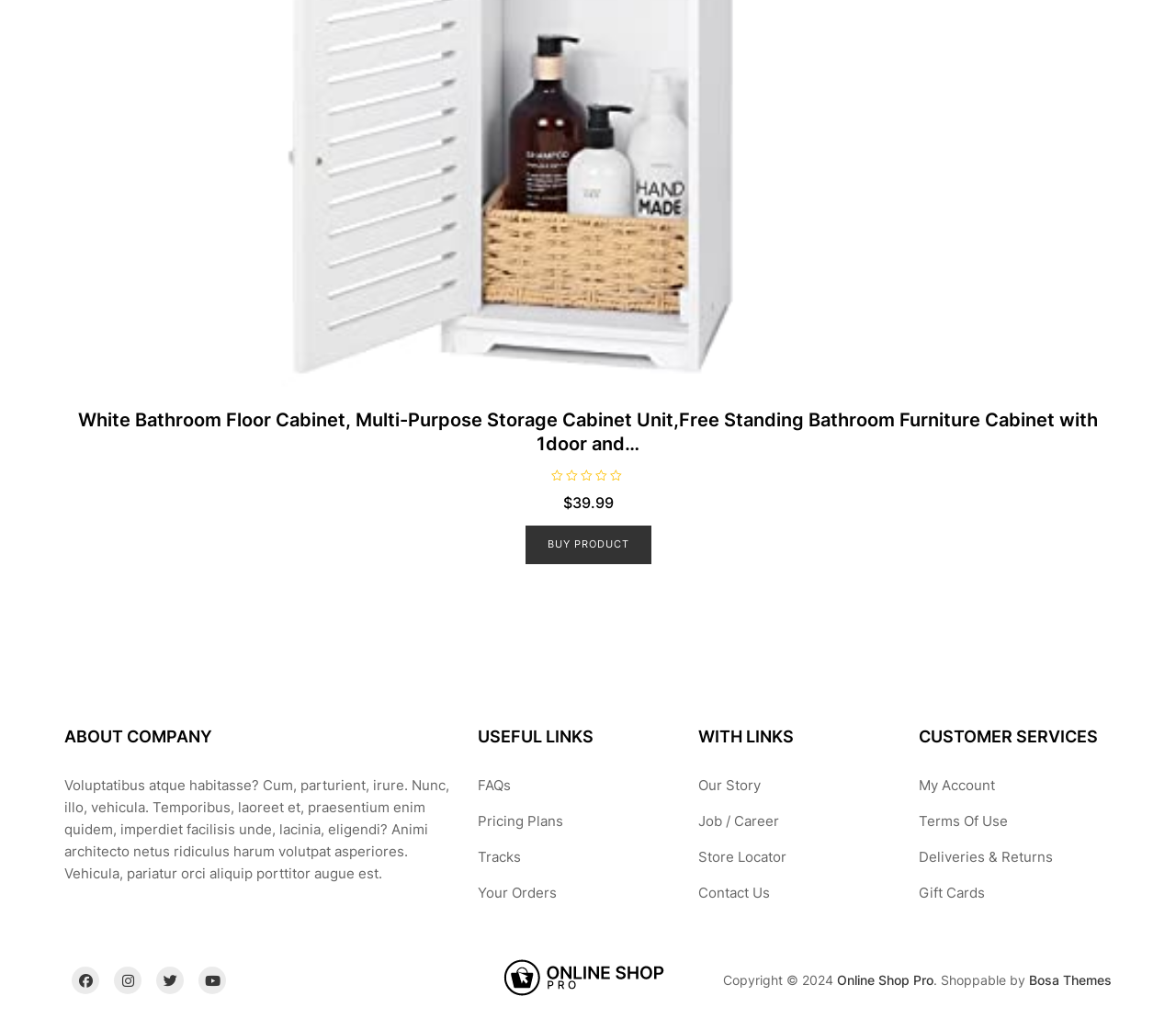Identify the bounding box coordinates for the element you need to click to achieve the following task: "Read FAQs". The coordinates must be four float values ranging from 0 to 1, formatted as [left, top, right, bottom].

[0.406, 0.753, 0.434, 0.772]